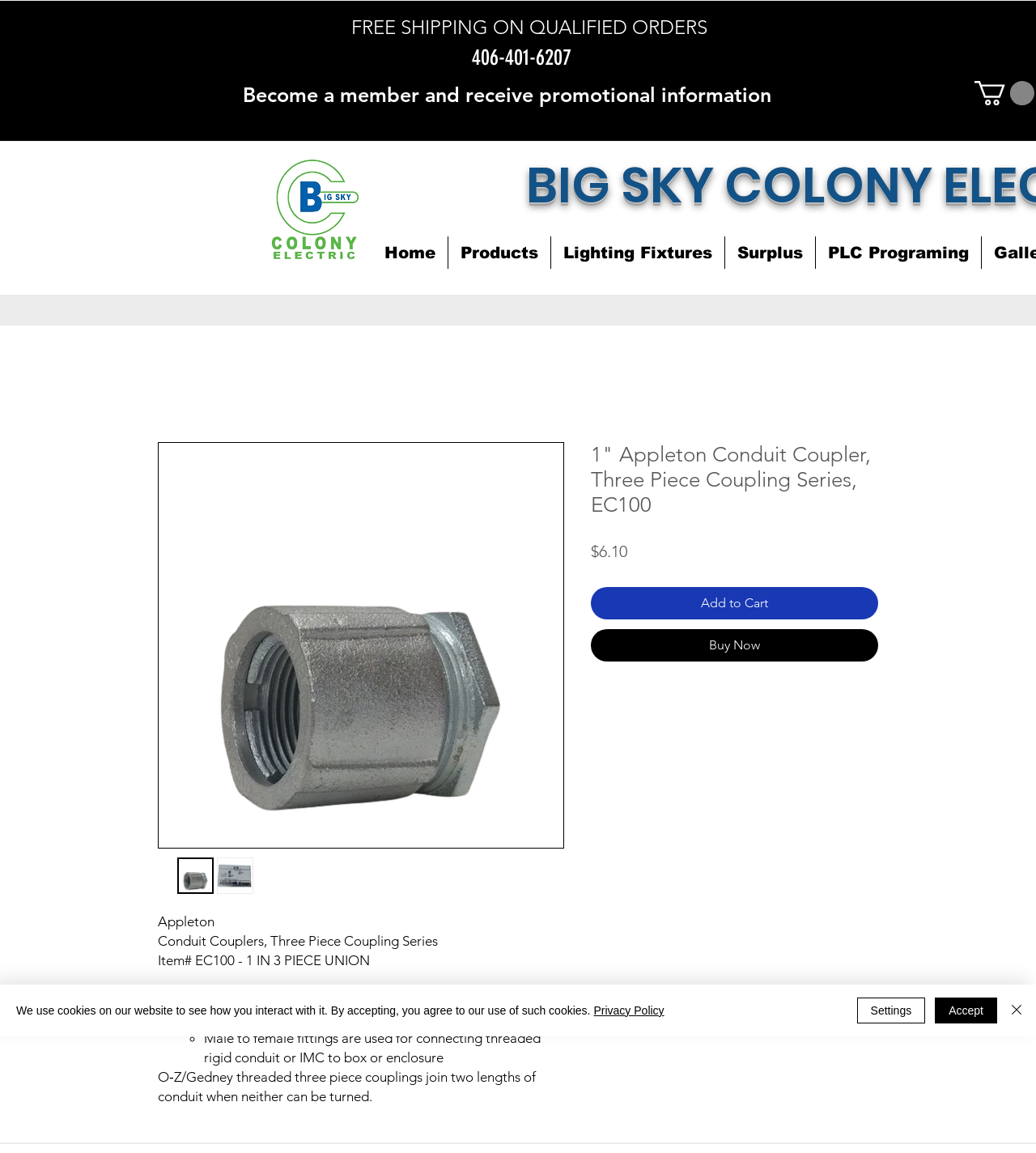What is the series name of the product?
Kindly offer a comprehensive and detailed response to the question.

I found the series name of the product by looking at the StaticText element 'Conduit Couplers, Three Piece Coupling Series' which provides information about the product category and series name.